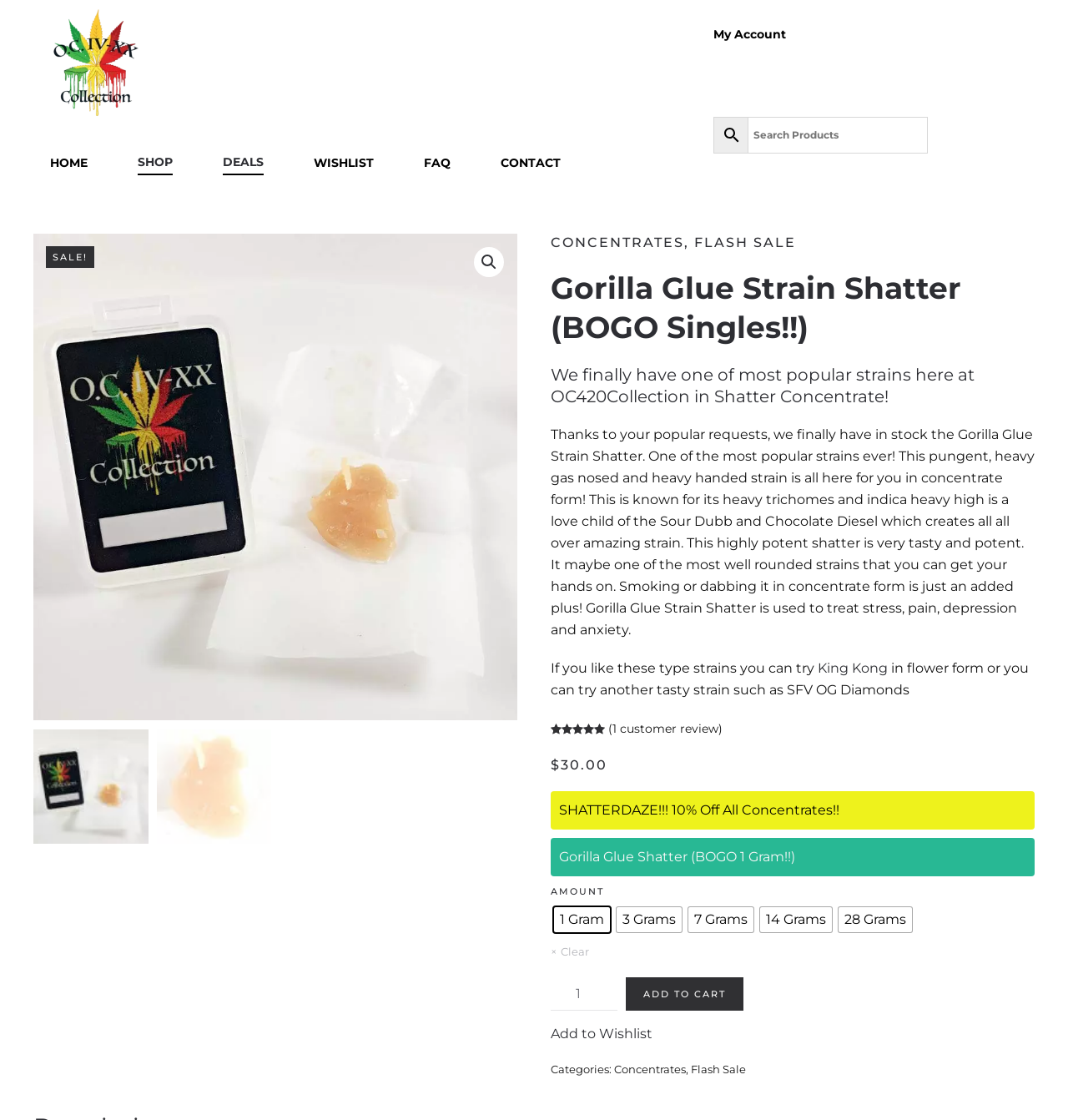Could you provide the bounding box coordinates for the portion of the screen to click to complete this instruction: "Search for products"?

[0.668, 0.104, 0.869, 0.137]